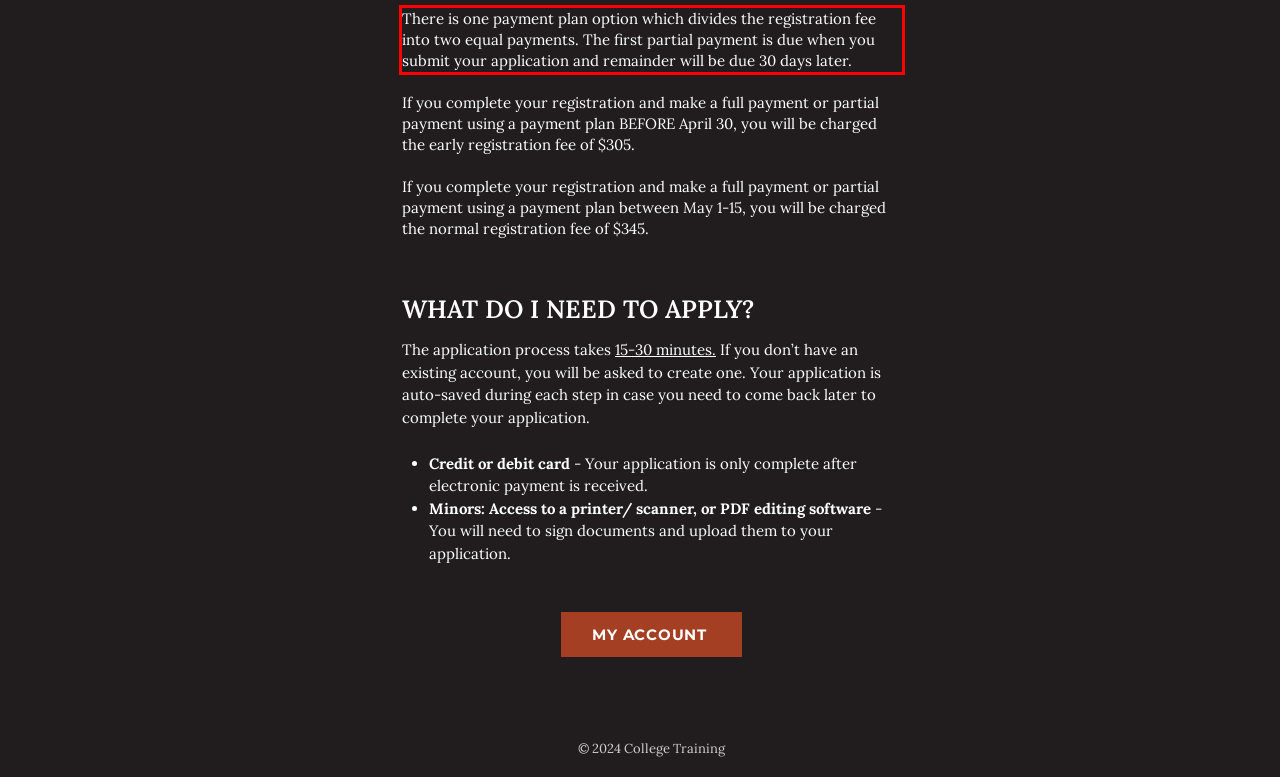Examine the webpage screenshot and use OCR to obtain the text inside the red bounding box.

There is one payment plan option which divides the registration fee into two equal payments. The first partial payment is due when you submit your application and remainder will be due 30 days later.